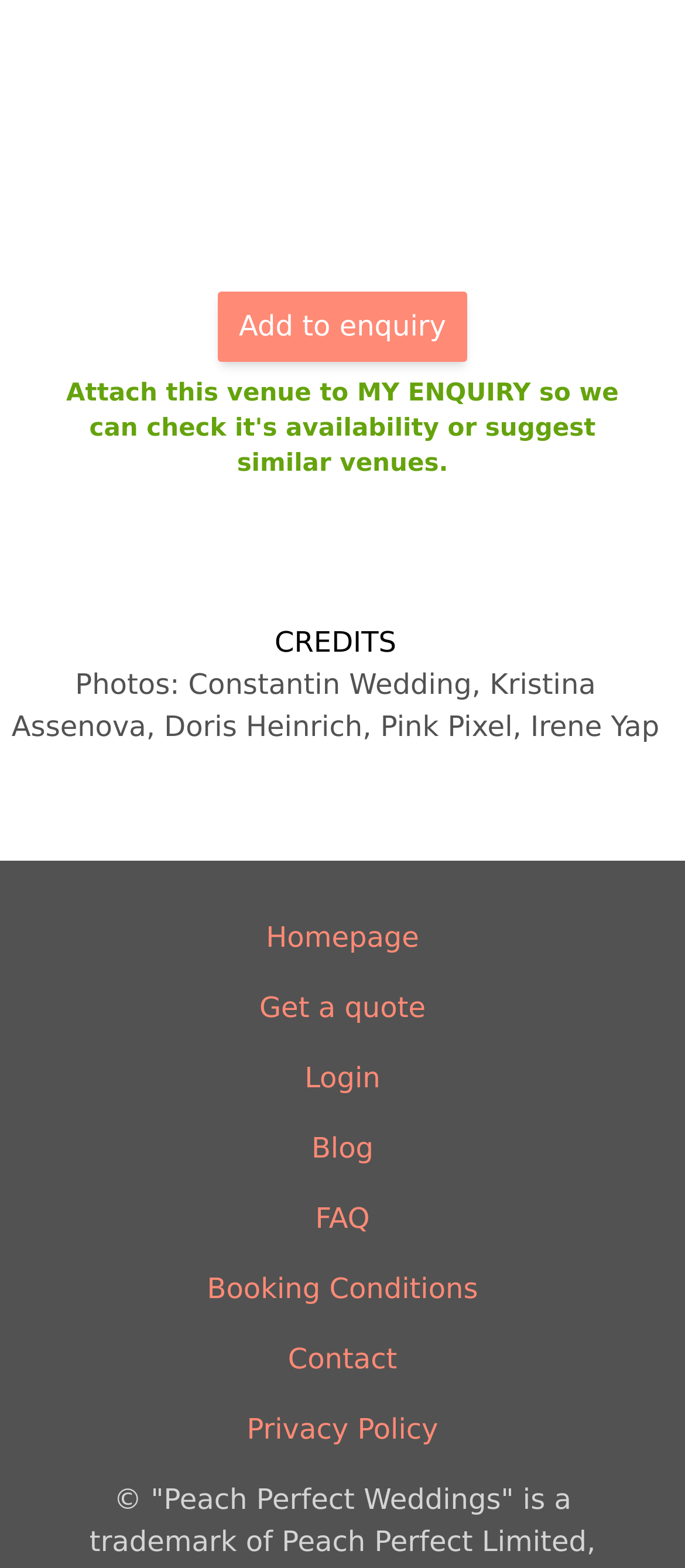Given the description "Booking Conditions", provide the bounding box coordinates of the corresponding UI element.

[0.302, 0.809, 0.698, 0.836]